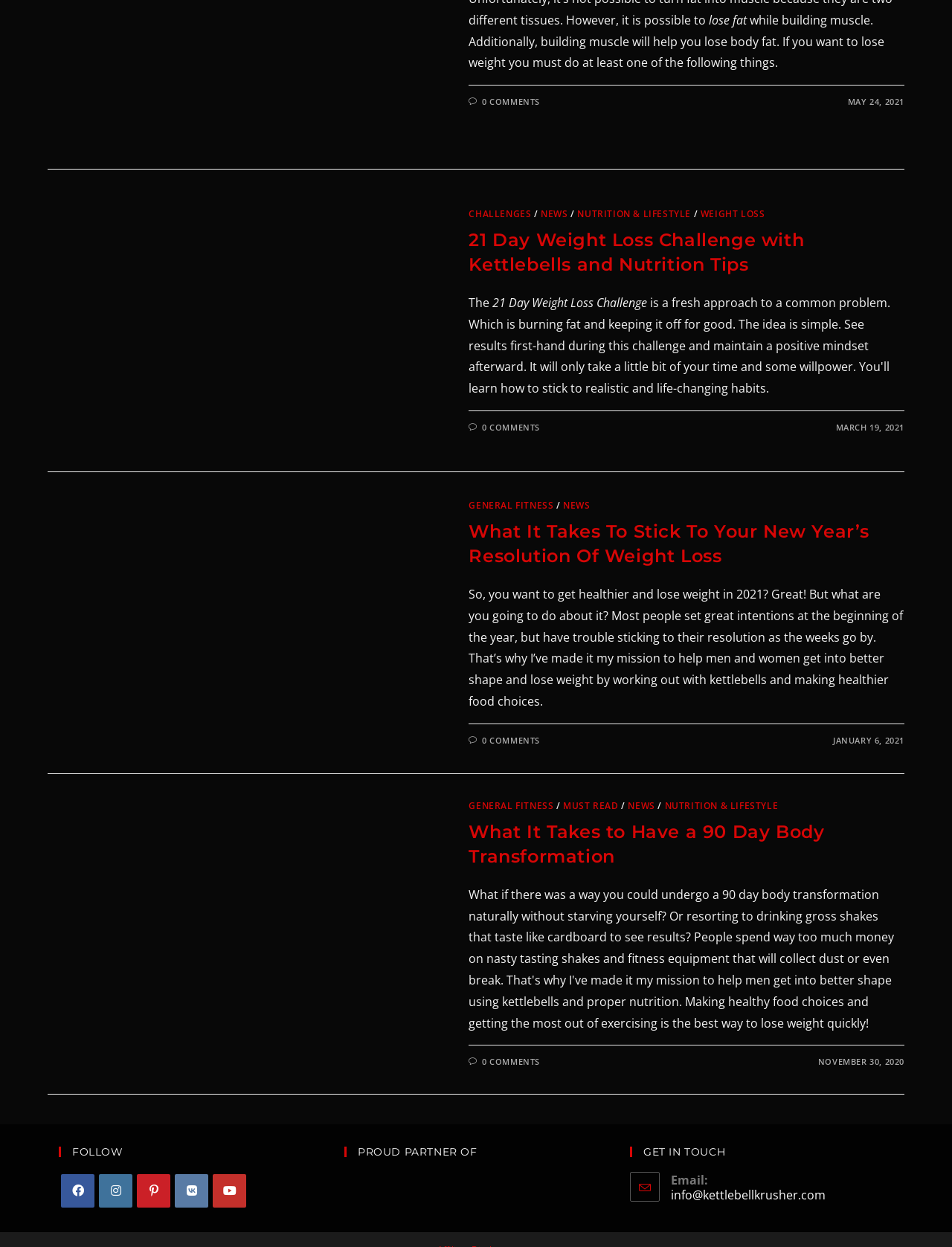Please identify the bounding box coordinates of the area that needs to be clicked to follow this instruction: "Contact via email".

[0.705, 0.952, 0.867, 0.965]